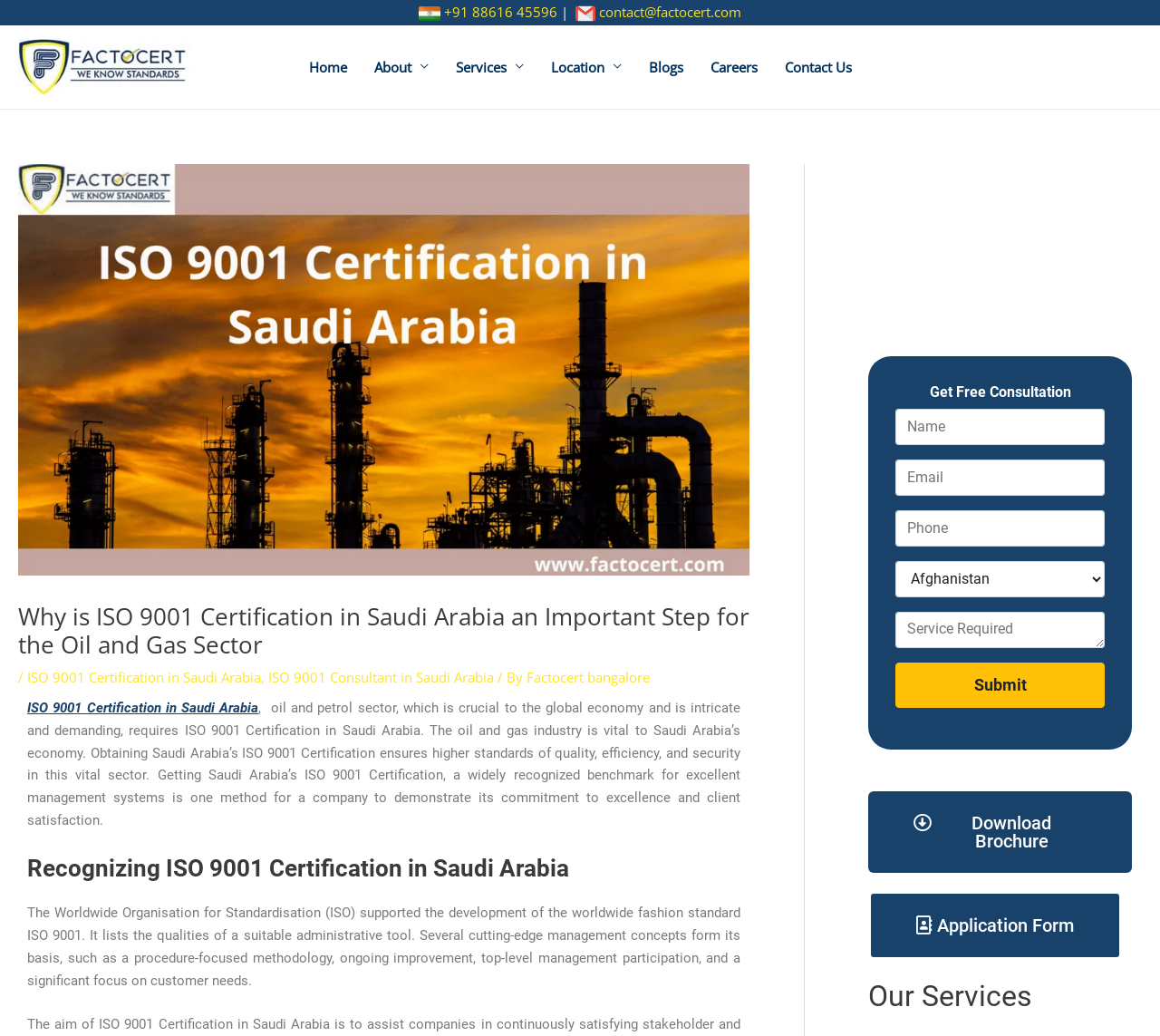Please find the bounding box coordinates of the section that needs to be clicked to achieve this instruction: "Download Brochure".

[0.748, 0.764, 0.976, 0.842]